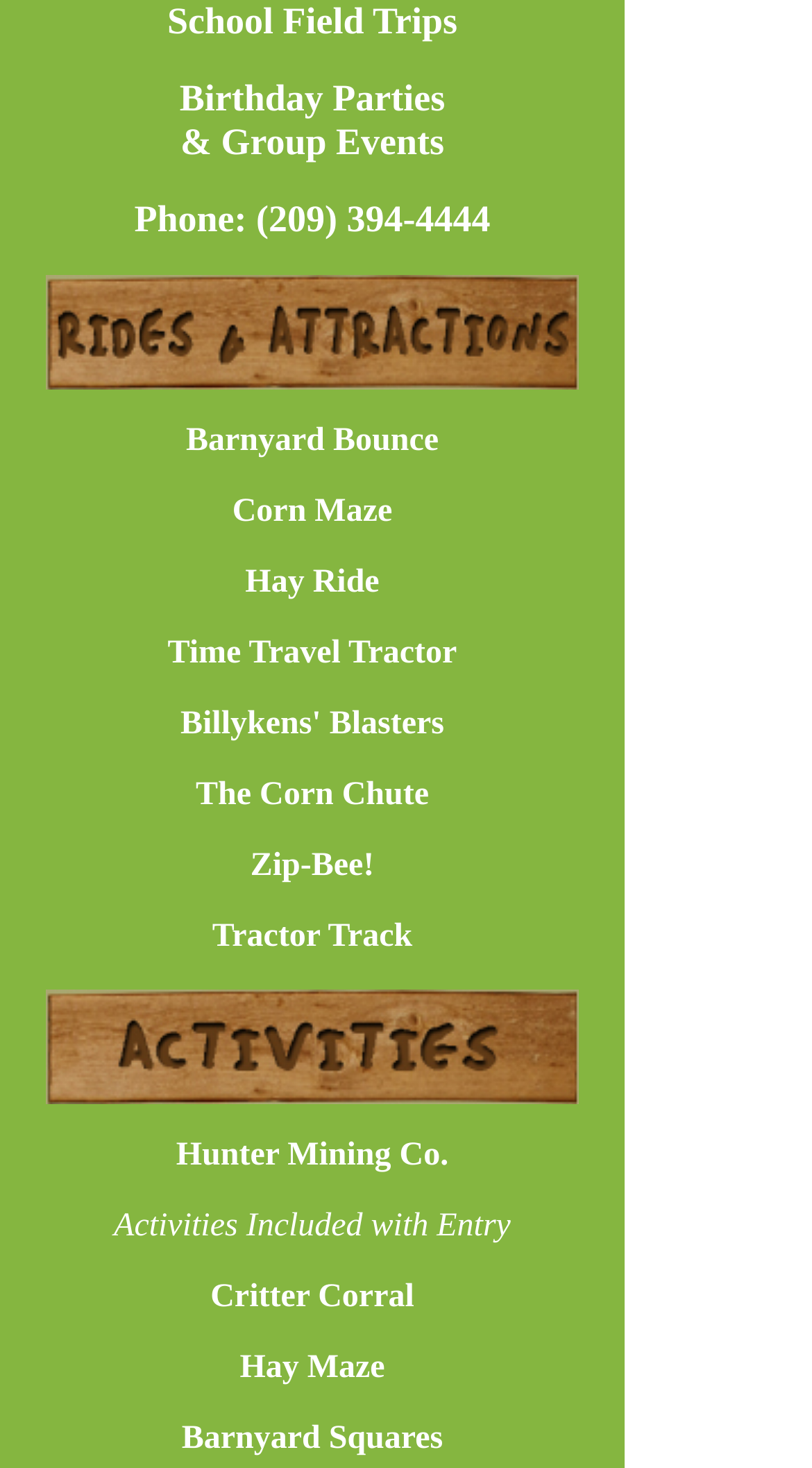Highlight the bounding box coordinates of the region I should click on to meet the following instruction: "Click School Field Trips".

[0.206, 0.0, 0.563, 0.028]